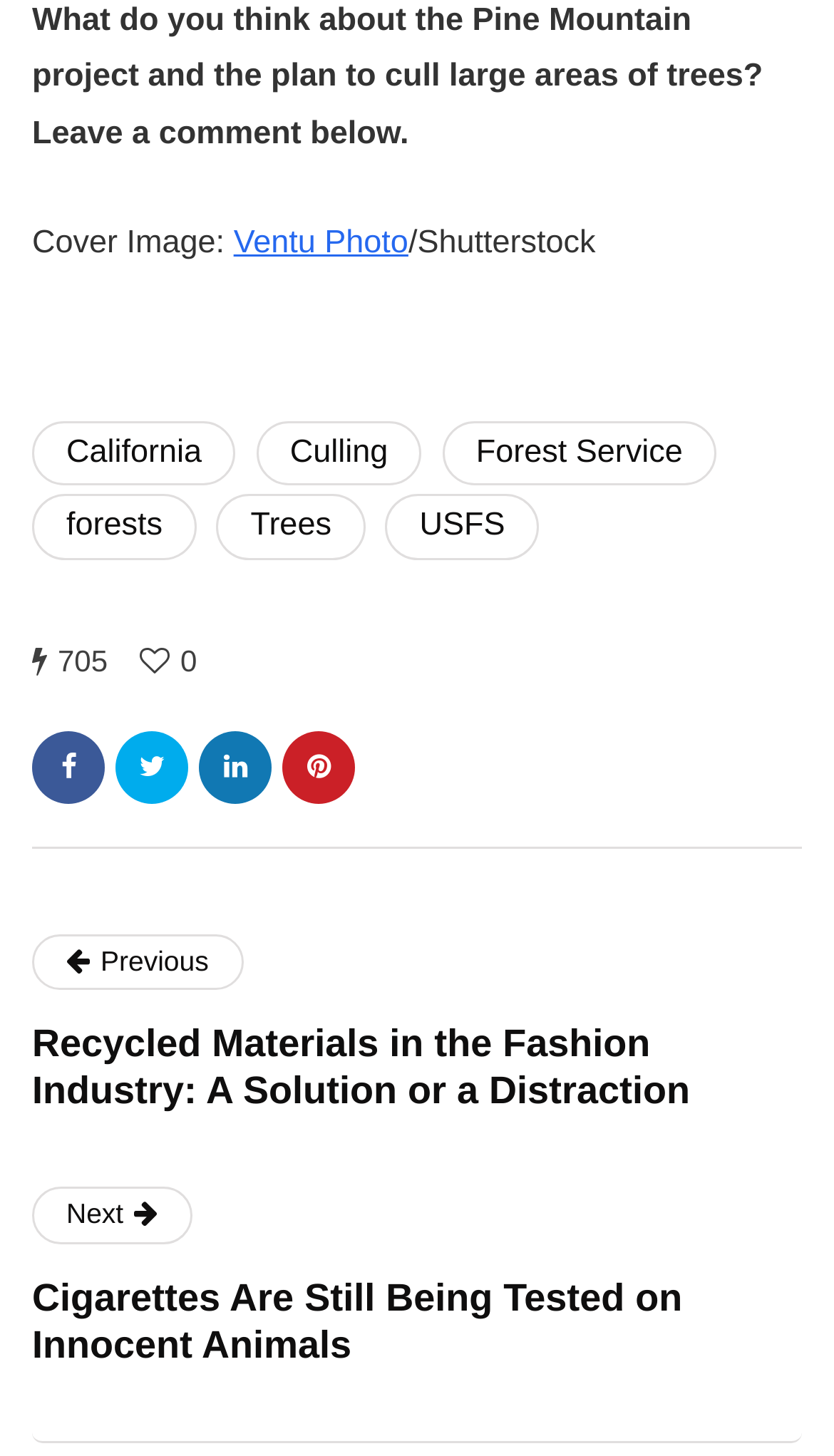From the element description: "California", extract the bounding box coordinates of the UI element. The coordinates should be expressed as four float numbers between 0 and 1, in the order [left, top, right, bottom].

[0.038, 0.289, 0.283, 0.334]